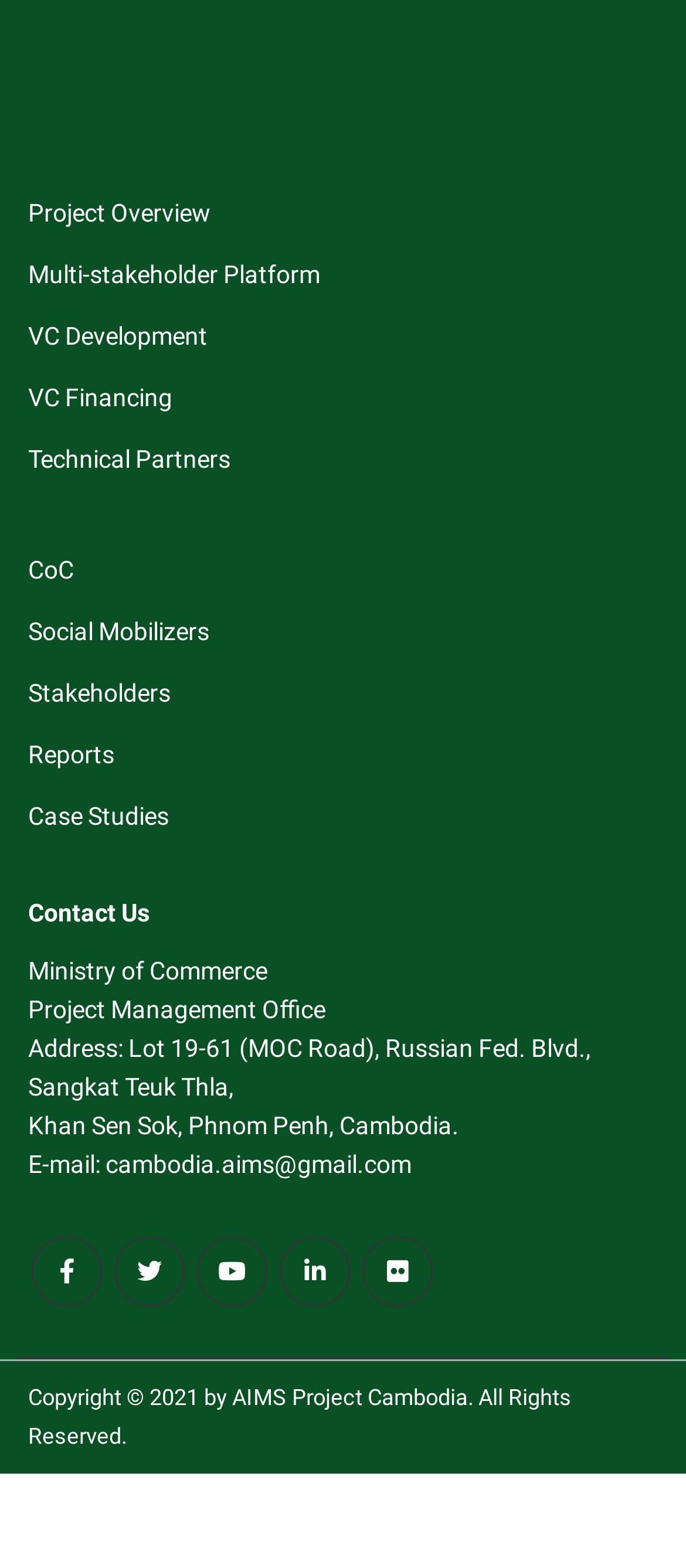Find the bounding box coordinates of the area that needs to be clicked in order to achieve the following instruction: "Visit Facebook page". The coordinates should be specified as four float numbers between 0 and 1, i.e., [left, top, right, bottom].

[0.046, 0.788, 0.149, 0.833]